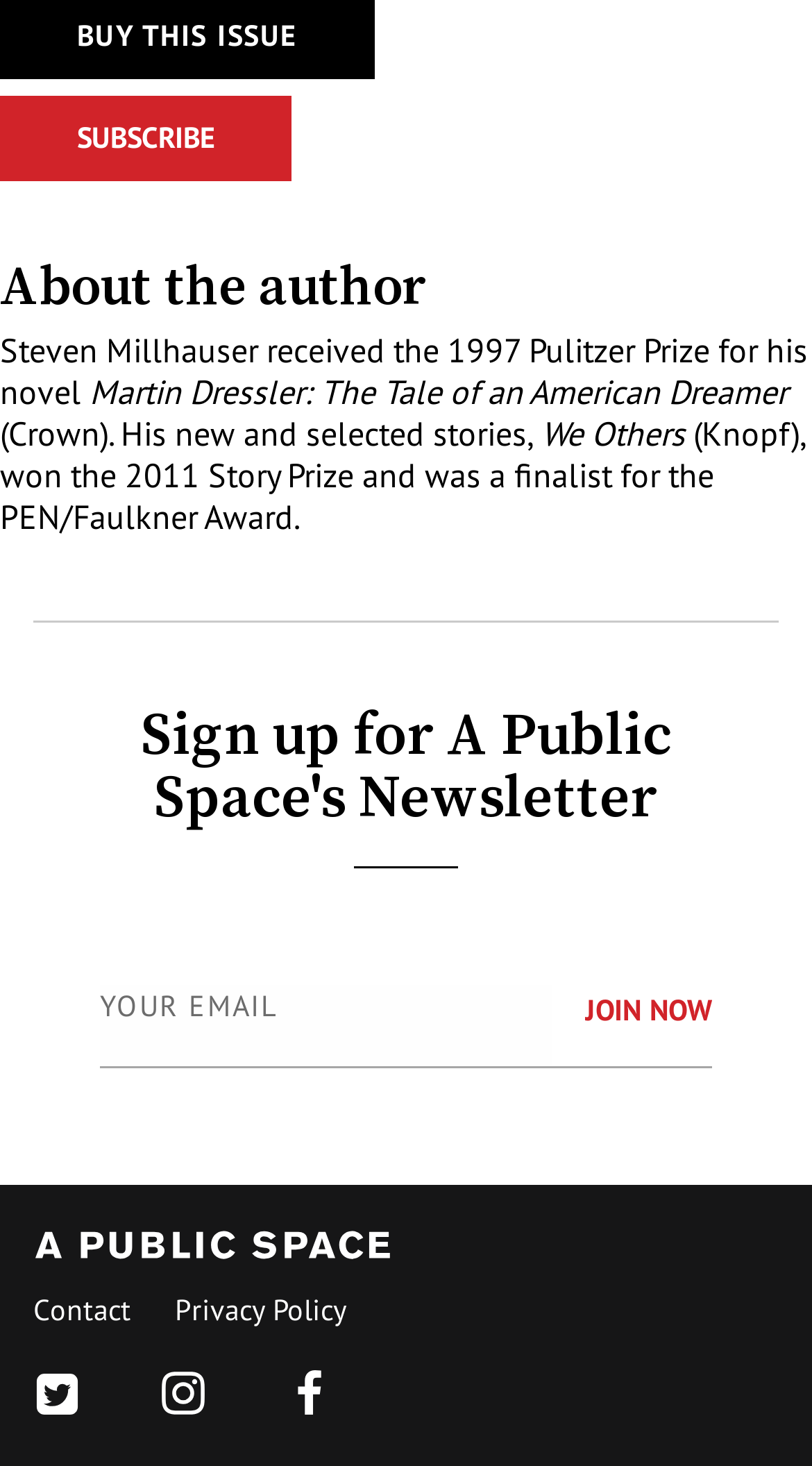Please specify the bounding box coordinates of the area that should be clicked to accomplish the following instruction: "Enter your email address". The coordinates should consist of four float numbers between 0 and 1, i.e., [left, top, right, bottom].

[0.123, 0.672, 0.679, 0.727]